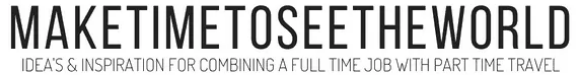Offer a detailed narrative of what is shown in the image.

The image features the bold title "MAKE TIME TO SEE THE WORLD," accompanied by a subtitle that encourages viewers with ideas and inspiration for balancing a full-time job while engaging in part-time travel. The design conveys a sense of adventure and exploration, inviting readers to embrace the opportunity to travel despite a busy schedule. This message resonates with those seeking to combine their career ambitions with their passion for discovering new places and cultures.